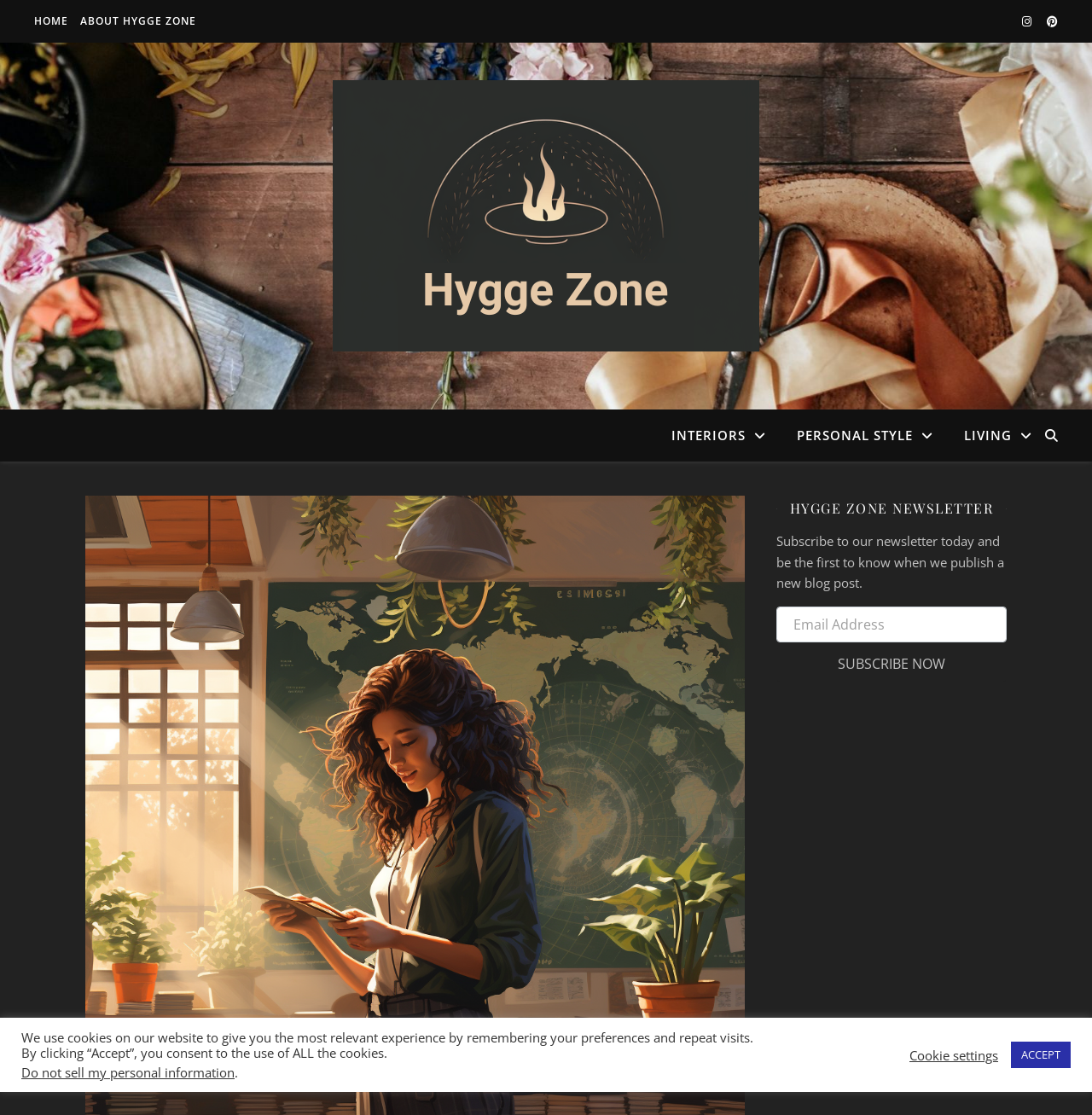Convey a detailed summary of the webpage, mentioning all key elements.

The webpage is about "Embracing Hygge in the Classroom" and focuses on creating cozy and collaborative learning spaces that promote well-being and effective learning. 

At the top right corner, there are two social media links, represented by icons. Below them, there are three main navigation links: "HOME", "ABOUT HYGGE ZONE", and a logo "Hygge Zone" with an image, which is centered at the top of the page. 

Below the logo, there are three more links: "INTERIORS", "PERSONAL STYLE", and "LIVING", each with an icon. 

On the right side of the page, there is a section dedicated to the "HYGGE ZONE NEWSLETTER". It has a heading, a brief description, a textbox to input an "Email Address", and a "SUBSCRIBE NOW" button. 

At the bottom of the page, there is a notice about the use of cookies on the website, with options to "Accept" or adjust "Cookie settings". Additionally, there is a link to "Do not sell my personal information".